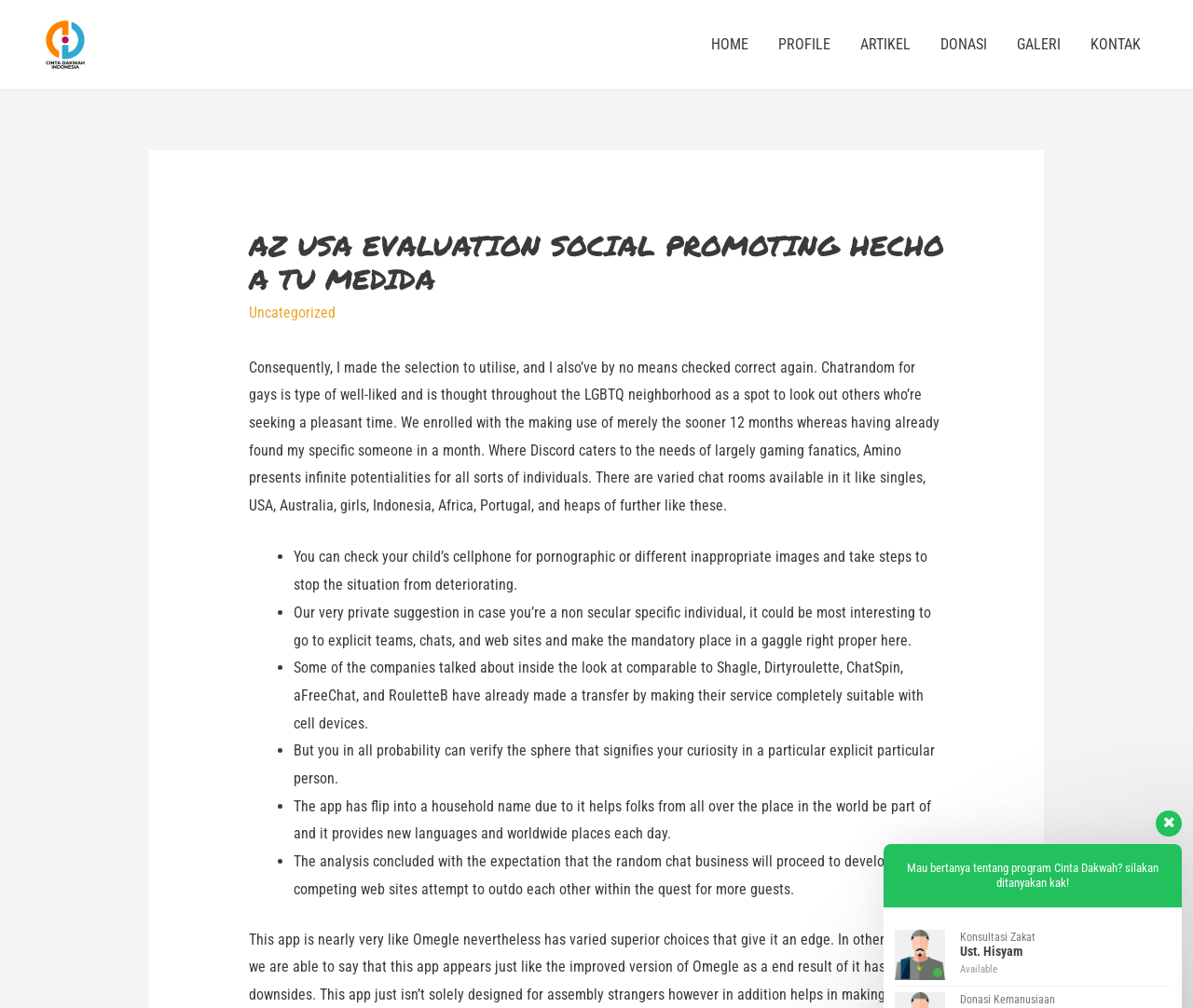Create a detailed summary of the webpage's content and design.

The webpage is about Az Usa Evaluation Social Promoting Hecho A Tu Medida, which appears to be a blog or article page. At the top left corner, there is a logo image and a link to "Yayasan Cinta Dakwah Indonesia". 

Below the logo, there is a navigation menu with six links: "HOME", "PROFILE", "ARTIKEL", "DONASI", "GALERI", and "KONTAK". 

The main content of the page is divided into two sections. The first section has a heading "AZ USA EVALUATION SOCIAL PROMOTING HECHO A TU MEDIDA" and a link to "Uncategorized". Below the heading, there is a block of text discussing online chat platforms, including Chatrandom, Discord, and Amino. 

The second section is a list of bullet points, each discussing a different topic related to online safety and chat platforms. The list includes advice on how to monitor children's online activities, finding religious groups online, and the growth of the random chat industry.

At the bottom of the page, there is a static text "Mau bertanya tentang program Cinta Dakwah? silakan ditanyakan kak!" which appears to be an invitation to ask questions about the Cinta Dakwah program. Next to it, there is a link to "WeCreativez WhatsApp Support" with an accompanying image.